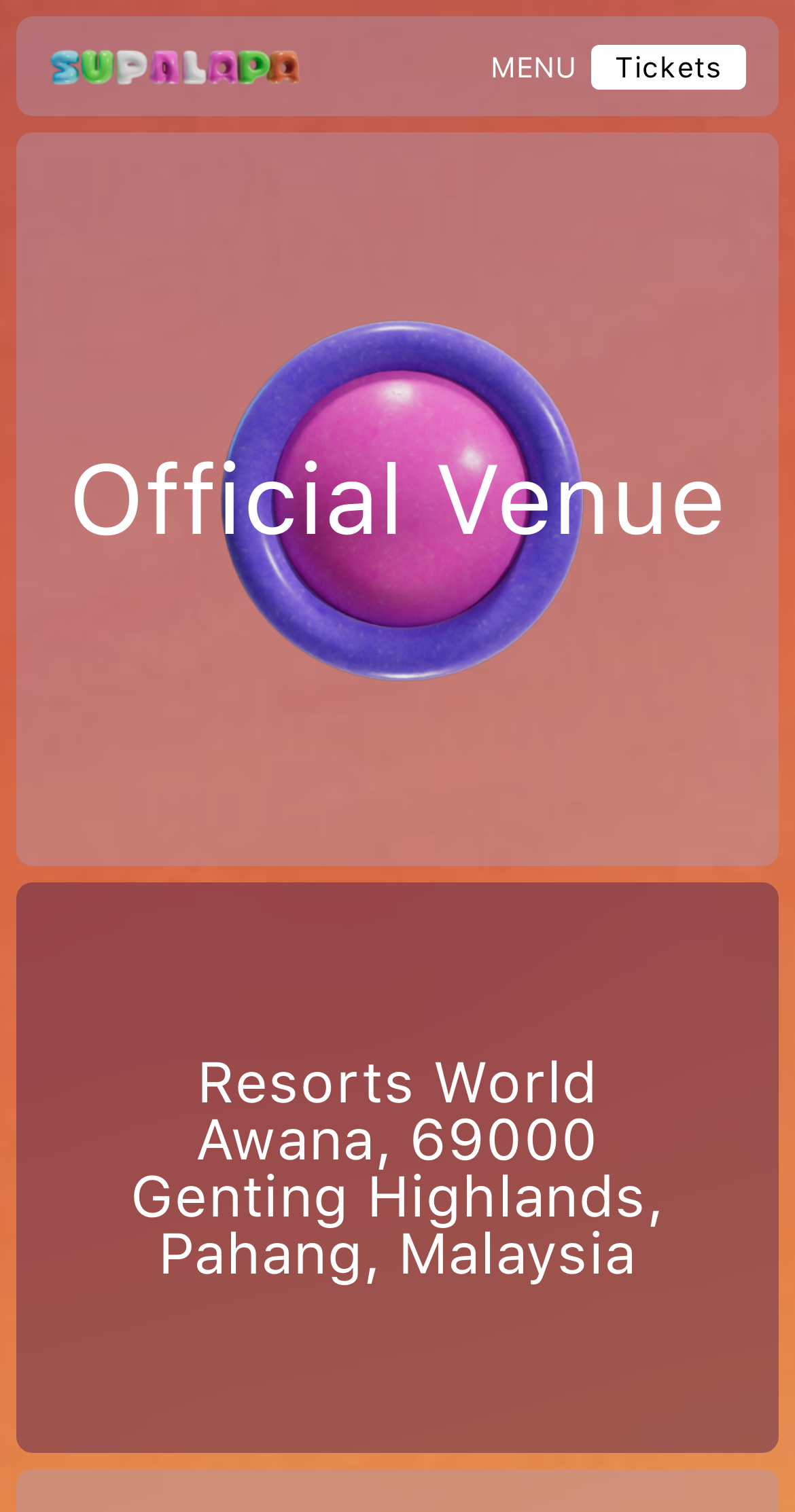How many links are there in the menu?
Answer the question using a single word or phrase, according to the image.

9